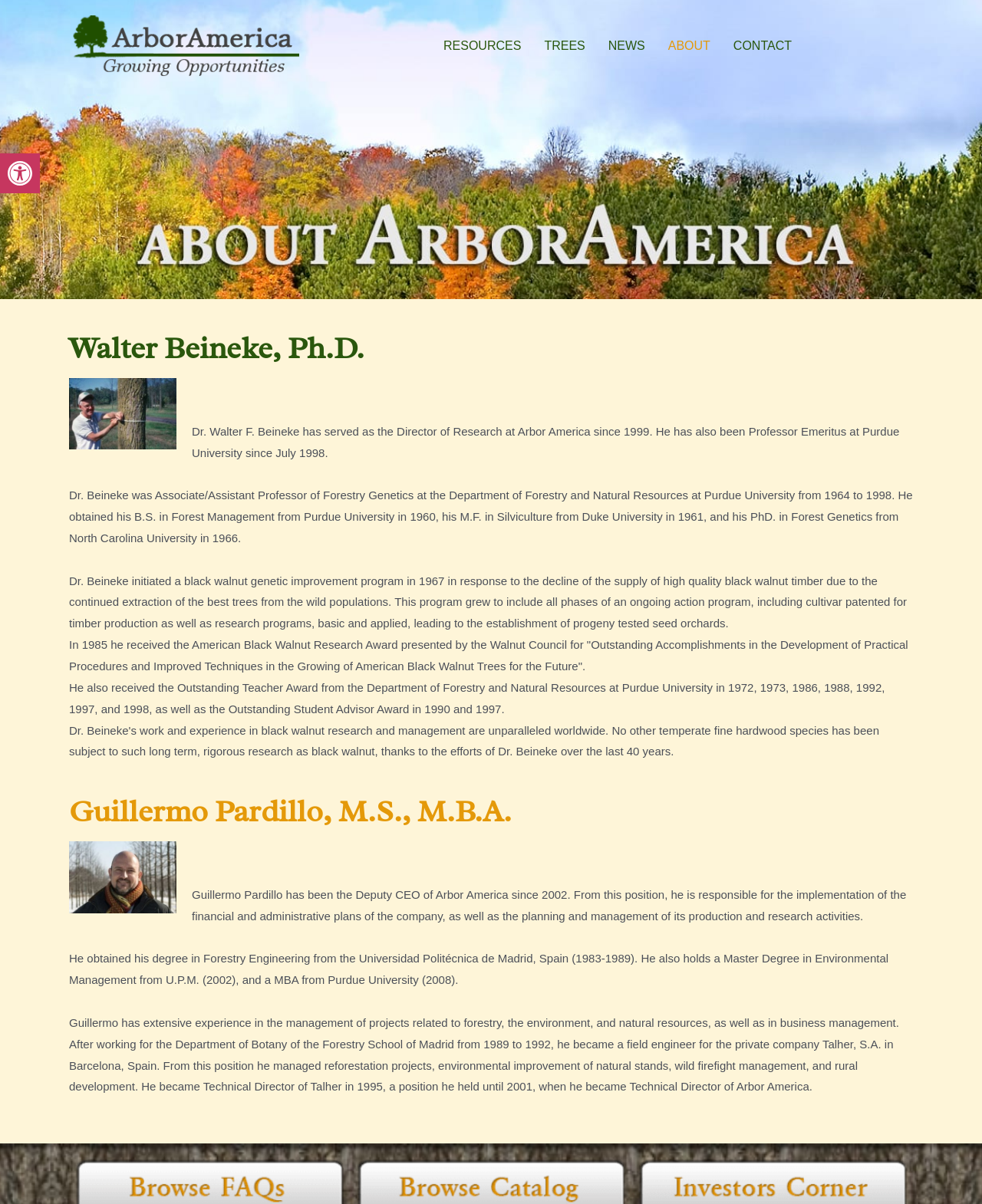Illustrate the webpage's structure and main components comprehensively.

The webpage is about the leadership profiles of Arbor America. At the top left corner, there is a logo of Arbor America, accompanied by a link to the company's resources. The navigation menu is located at the top center, with links to "RESOURCES", "TREES", "NEWS", "ABOUT", and "CONTACT". 

Below the navigation menu, there is a section dedicated to the leadership profiles. The first profile is of Dr. Walter F. Beineke, Ph.D., who has served as the Director of Research at Arbor America since 1999. His profile includes a photo, a brief bio, and a detailed description of his experience and achievements. The bio mentions his role as Professor Emeritus at Purdue University and his work in forestry genetics. The description of his experience and achievements is divided into four paragraphs, detailing his work in black walnut genetic improvement, his awards, and his teaching experience.

Below Dr. Beineke's profile, there is another profile of Guillermo Pardillo, M.S., M.B.A., who has been the Deputy CEO of Arbor America since 2002. His profile also includes a photo, a brief bio, and a detailed description of his experience and achievements. The bio mentions his role in implementing the financial and administrative plans of the company, as well as his educational background. The description of his experience and achievements is divided into three paragraphs, detailing his work experience in forestry, environmental management, and business management.

At the bottom of the page, there are three links: "browse-faqs", "browse-catalog", and "investors-corner-login".